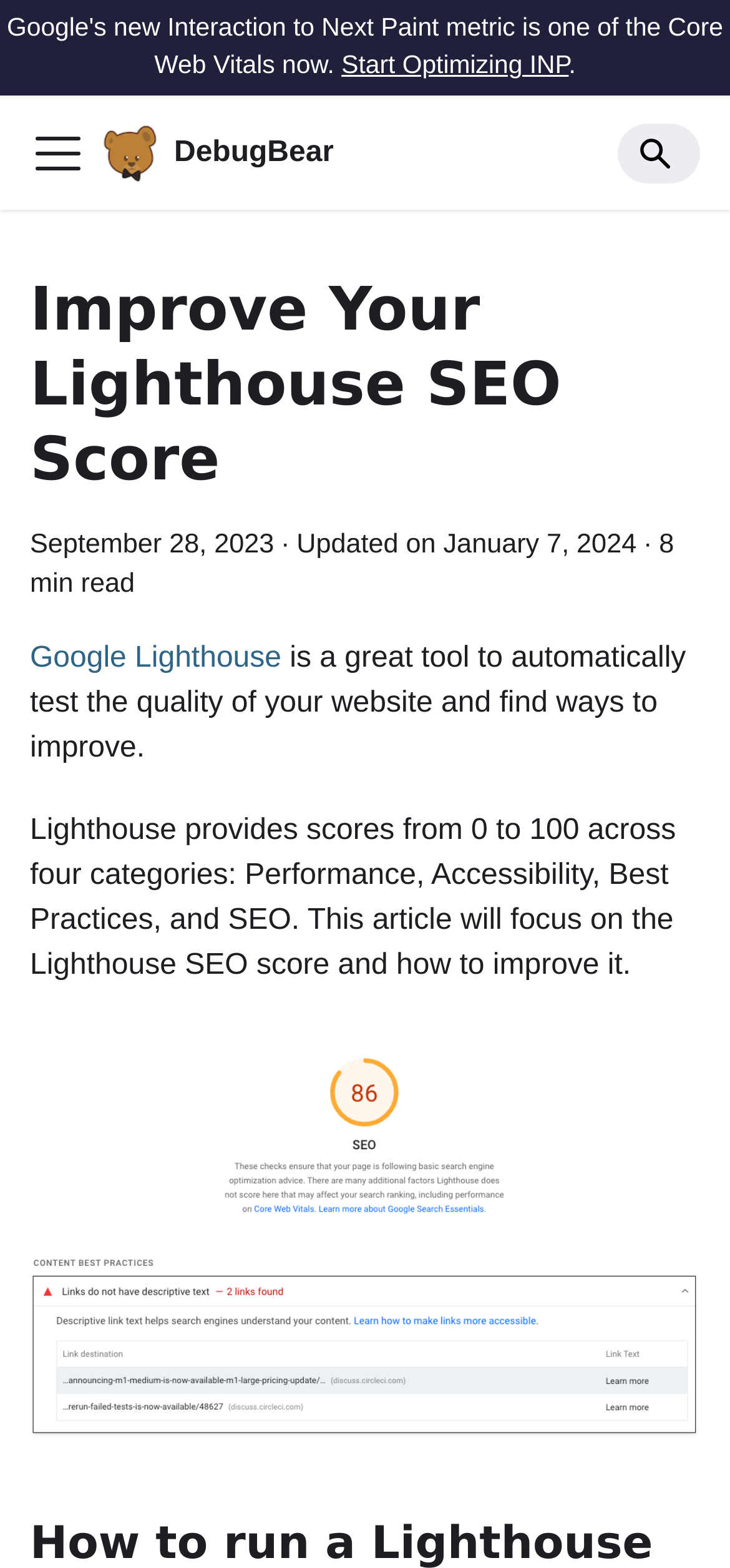Respond to the question with just a single word or phrase: 
What is the date of the last update of the article?

January 7, 2024